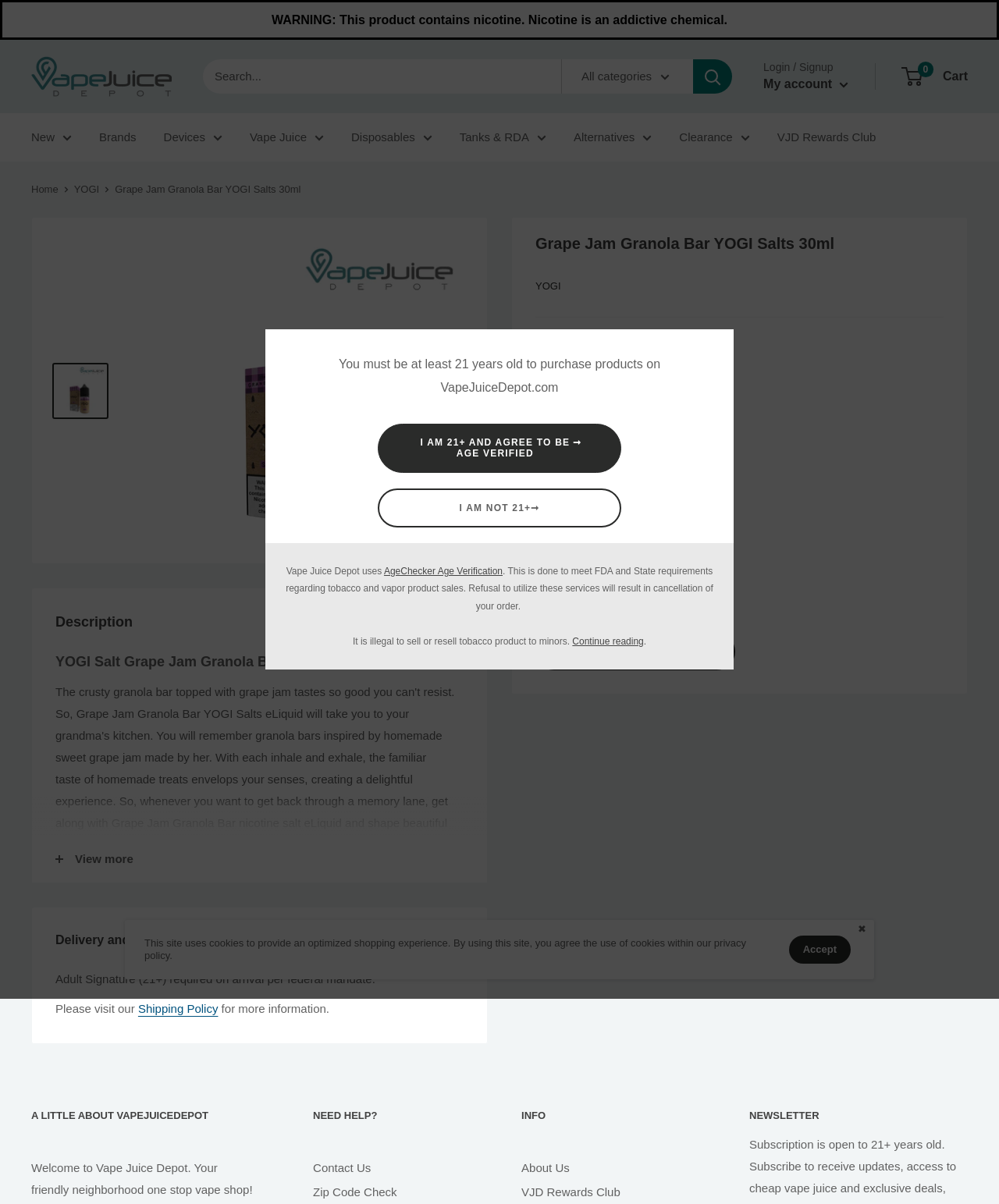Please specify the bounding box coordinates in the format (top-left x, top-left y, bottom-right x, bottom-right y), with values ranging from 0 to 1. Identify the bounding box for the UI component described as follows: Tanks & RDA

[0.46, 0.105, 0.547, 0.123]